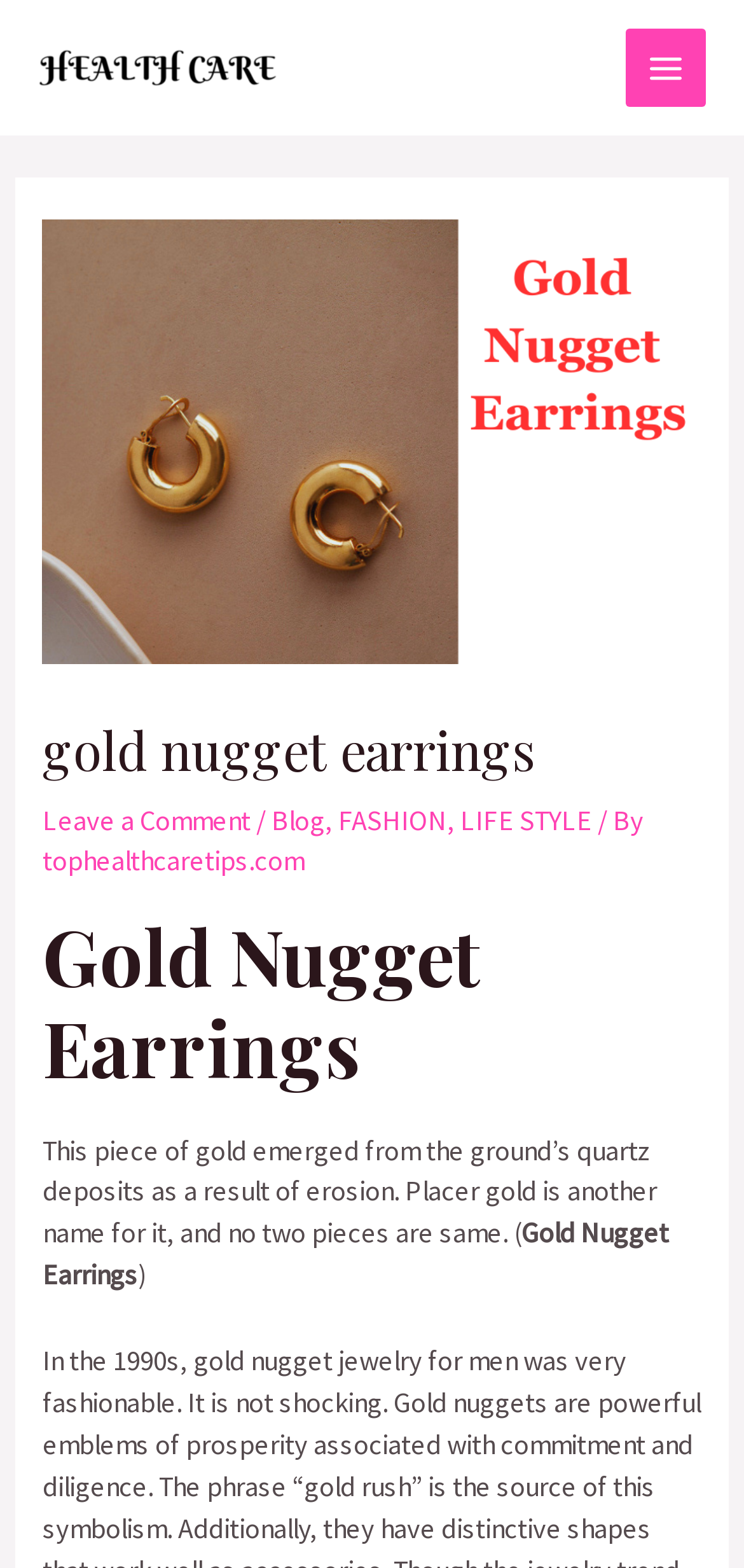Please find the bounding box coordinates in the format (top-left x, top-left y, bottom-right x, bottom-right y) for the given element description. Ensure the coordinates are floating point numbers between 0 and 1. Description: Previous PostPrevious Post

None